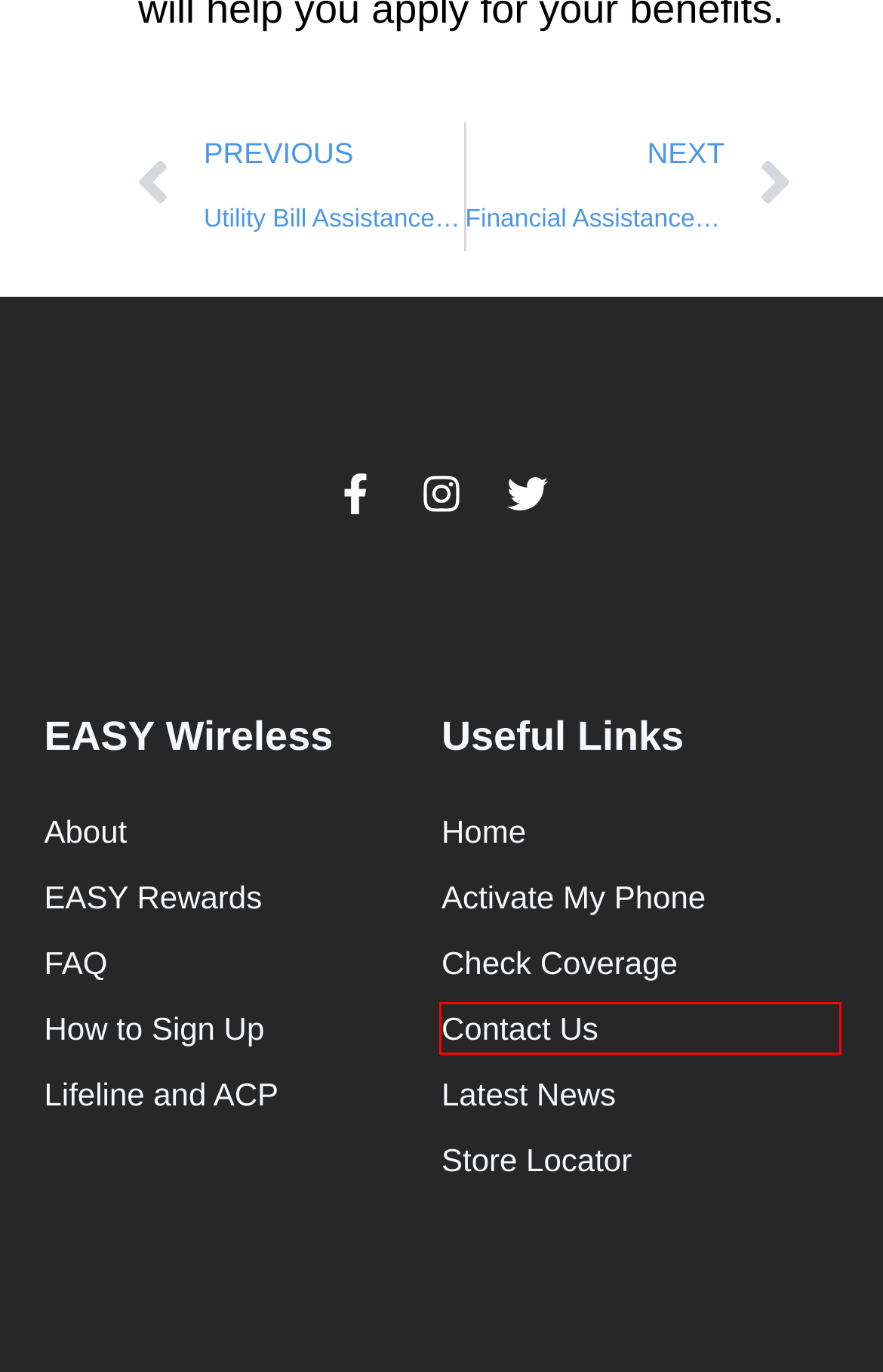Look at the screenshot of the webpage and find the element within the red bounding box. Choose the webpage description that best fits the new webpage that will appear after clicking the element. Here are the candidates:
A. Financial Assistance For Cancer Patients In Oklahoma - EASY.Wireless
B. EASY Rewards - EASY.Wireless
C. News And Resources - EASY.Wireless
D. How To Activate Your Phone - EASY.Wireless
E. Contact Us - EASY.Wireless
F. About Lifeline And ACP - EASY.Wireless
G. Home - EASY.Wireless
H. Utility Bill Assistance Oklahoma: Essential Aid For Lowering Household Expenses - EASY.Wireless

E